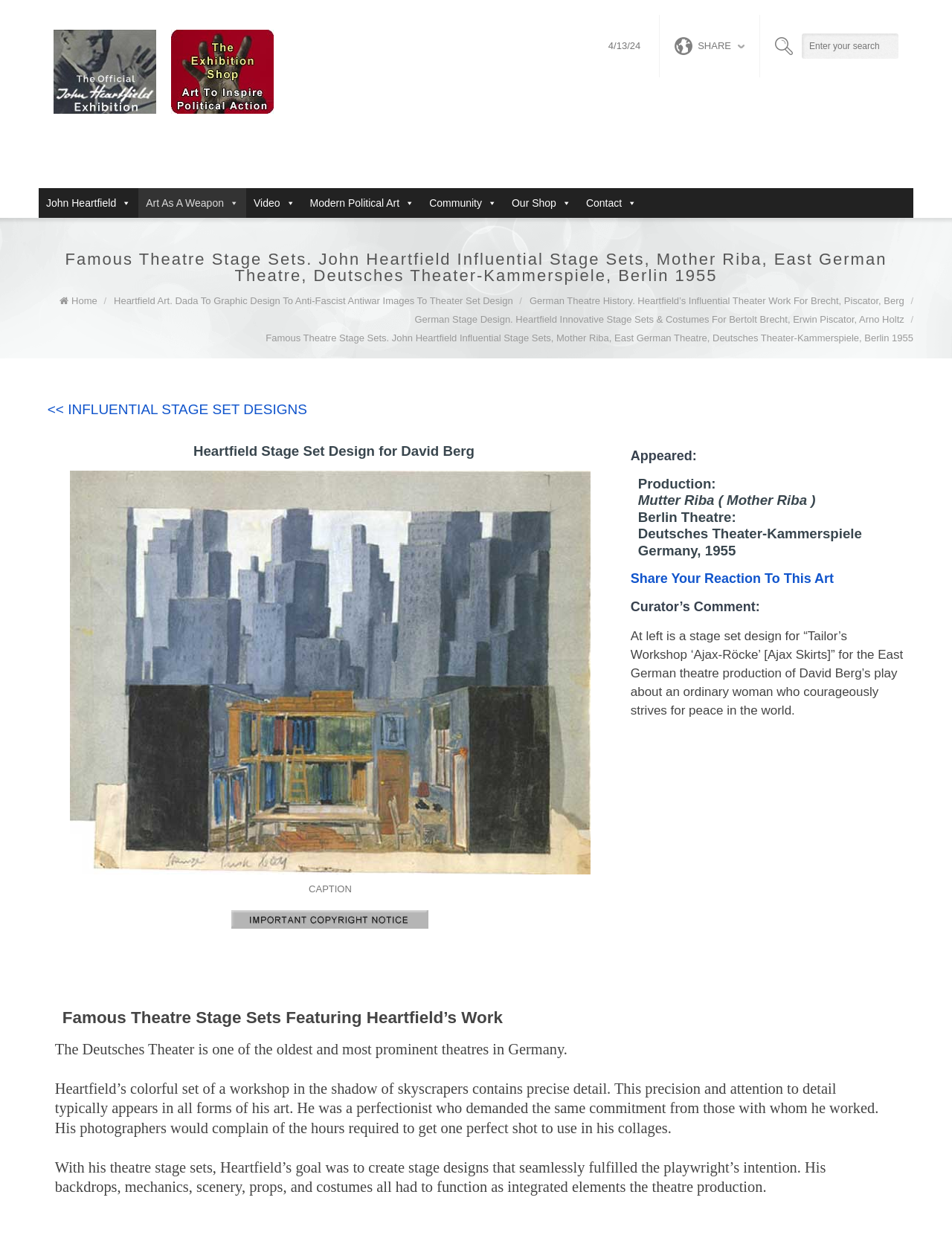Please identify the coordinates of the bounding box that should be clicked to fulfill this instruction: "Search for something".

[0.842, 0.027, 0.944, 0.047]